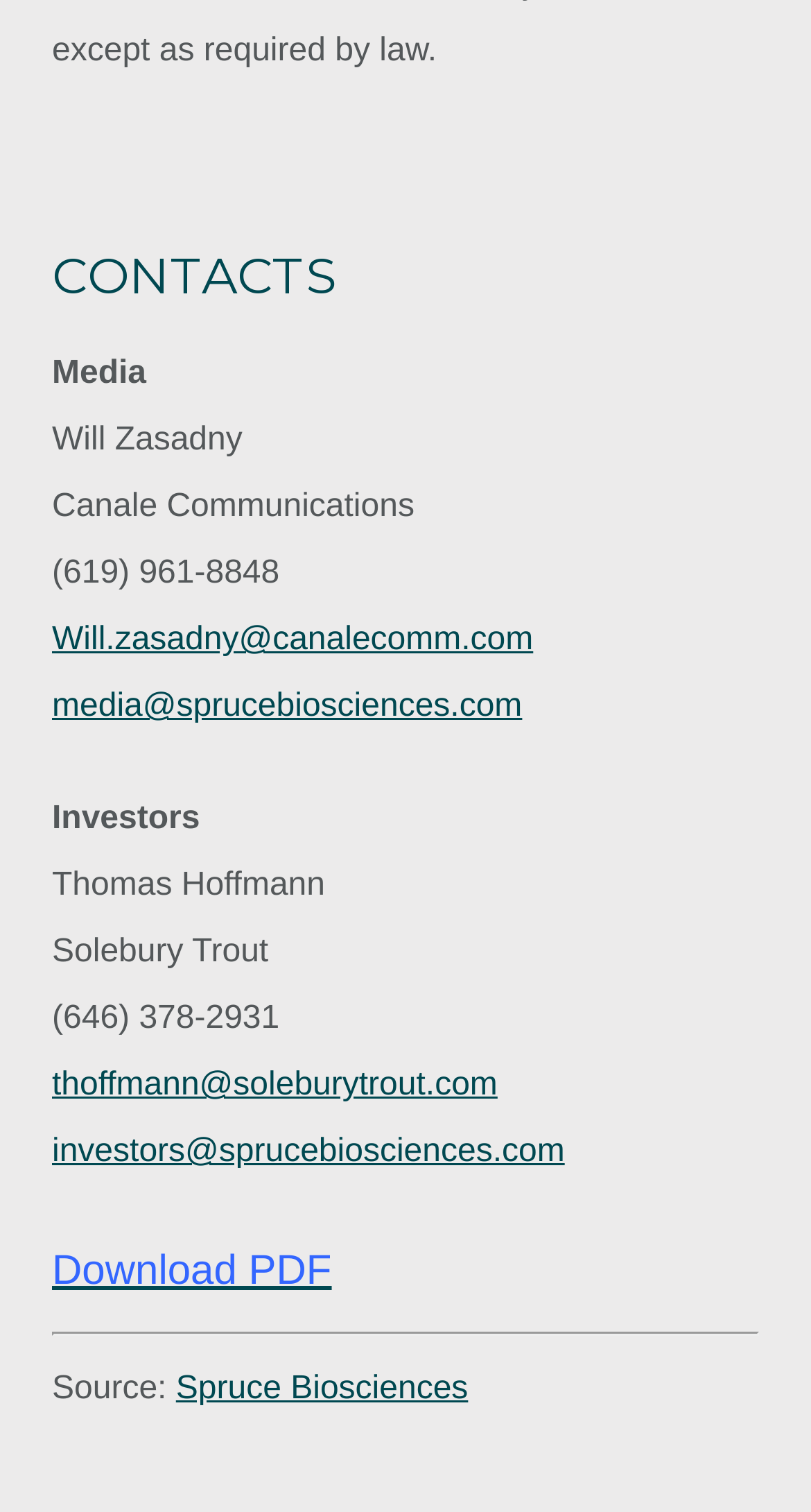Carefully examine the image and provide an in-depth answer to the question: How many contacts are listed?

I counted the number of contact sections, which are 'Media' and 'Investors', and found two contacts listed.